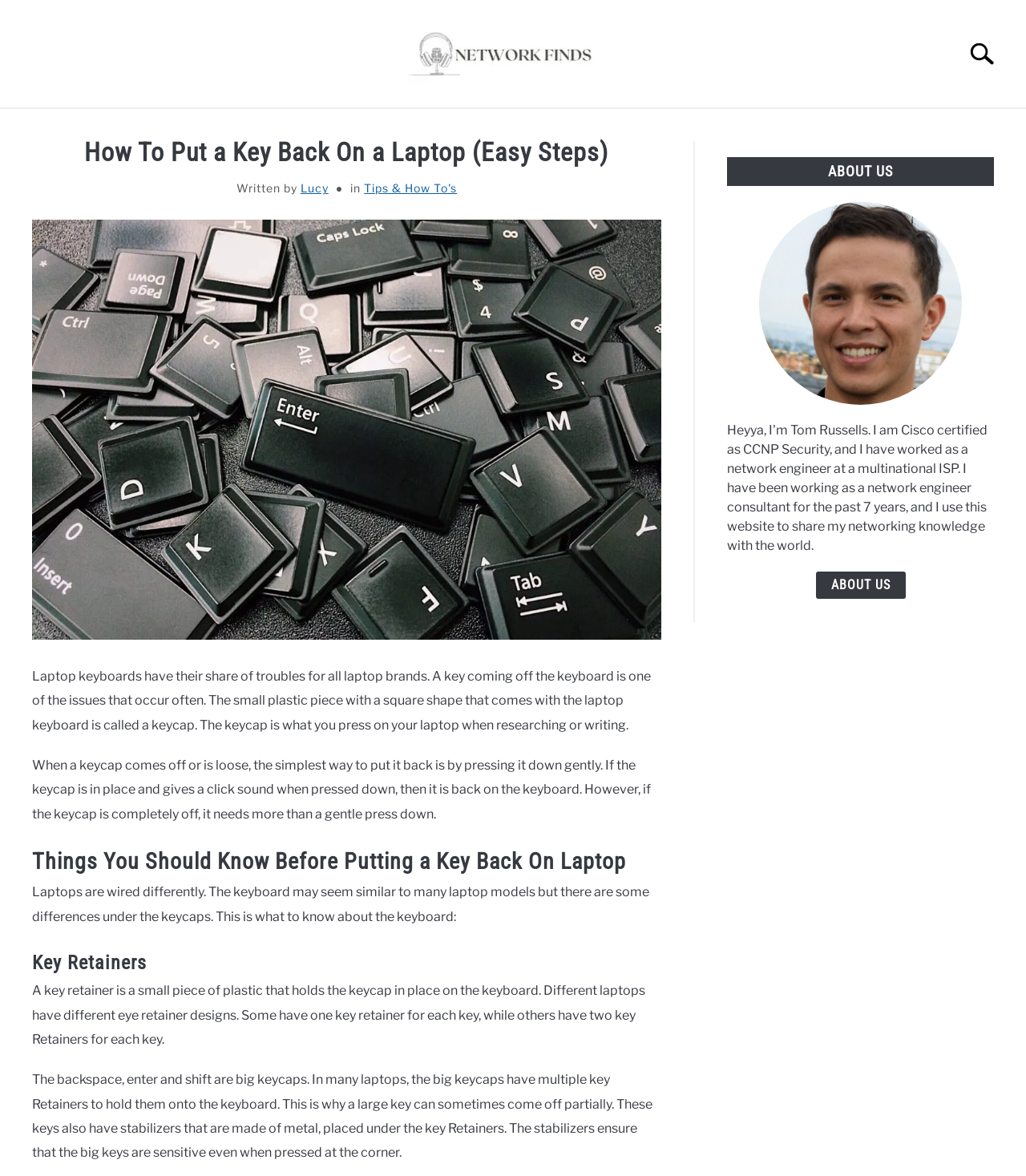From the webpage screenshot, identify the region described by Laptop Reviews. Provide the bounding box coordinates as (top-left x, top-left y, bottom-right x, bottom-right y), with each value being a floating point number between 0 and 1.

[0.215, 0.092, 0.347, 0.124]